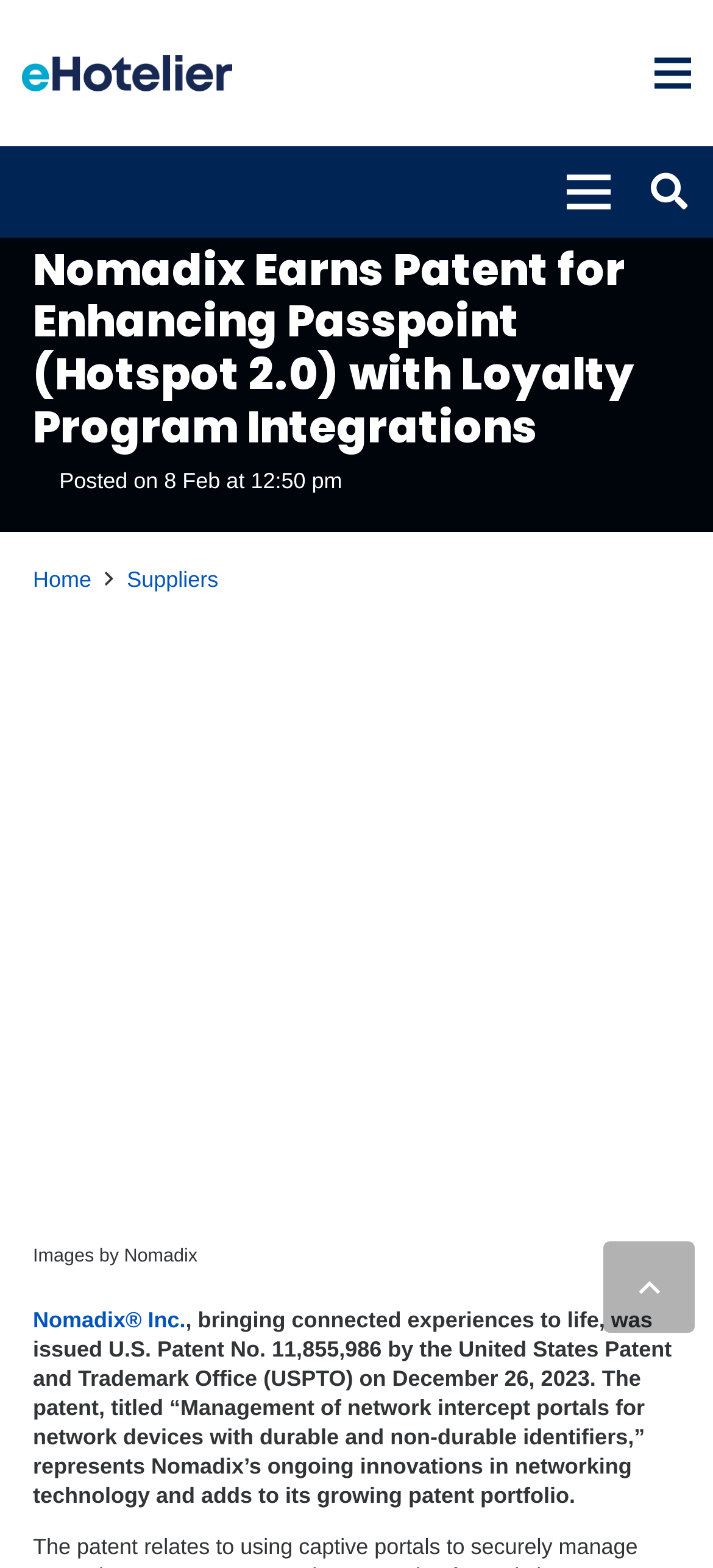Specify the bounding box coordinates of the element's area that should be clicked to execute the given instruction: "Go back to top". The coordinates should be four float numbers between 0 and 1, i.e., [left, top, right, bottom].

[0.846, 0.792, 0.974, 0.85]